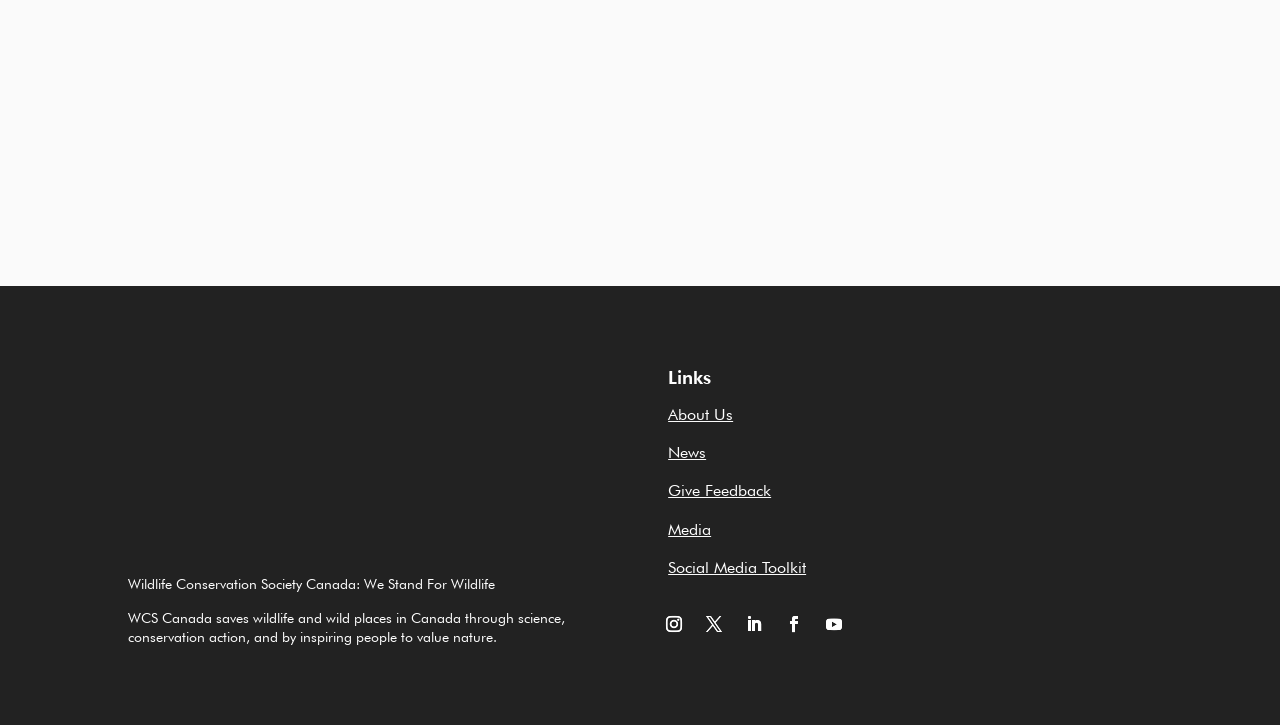Answer the question with a brief word or phrase:
What type of content is featured on this webpage?

News articles